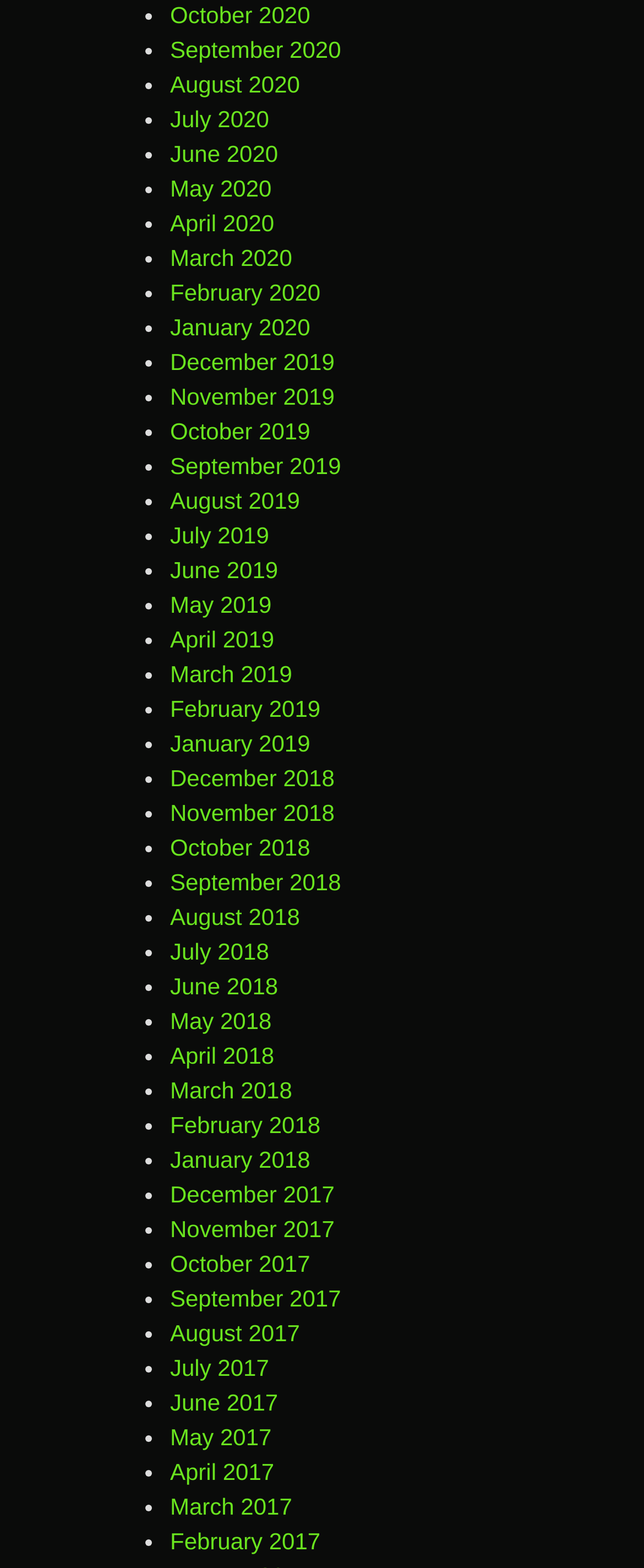Provide a brief response to the question below using one word or phrase:
Is there a link for April 2020?

Yes